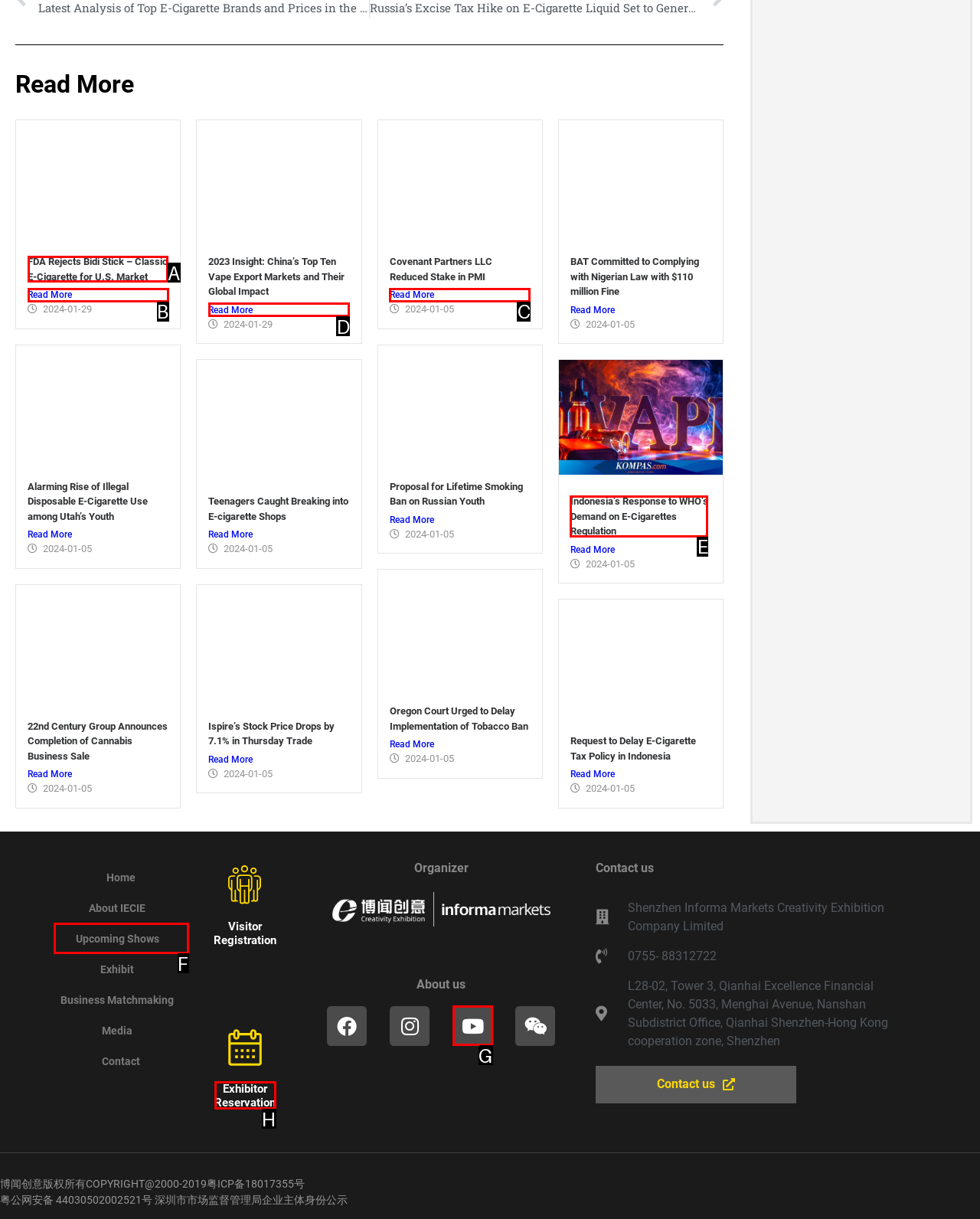From the choices provided, which HTML element best fits the description: Upcoming Shows? Answer with the appropriate letter.

F